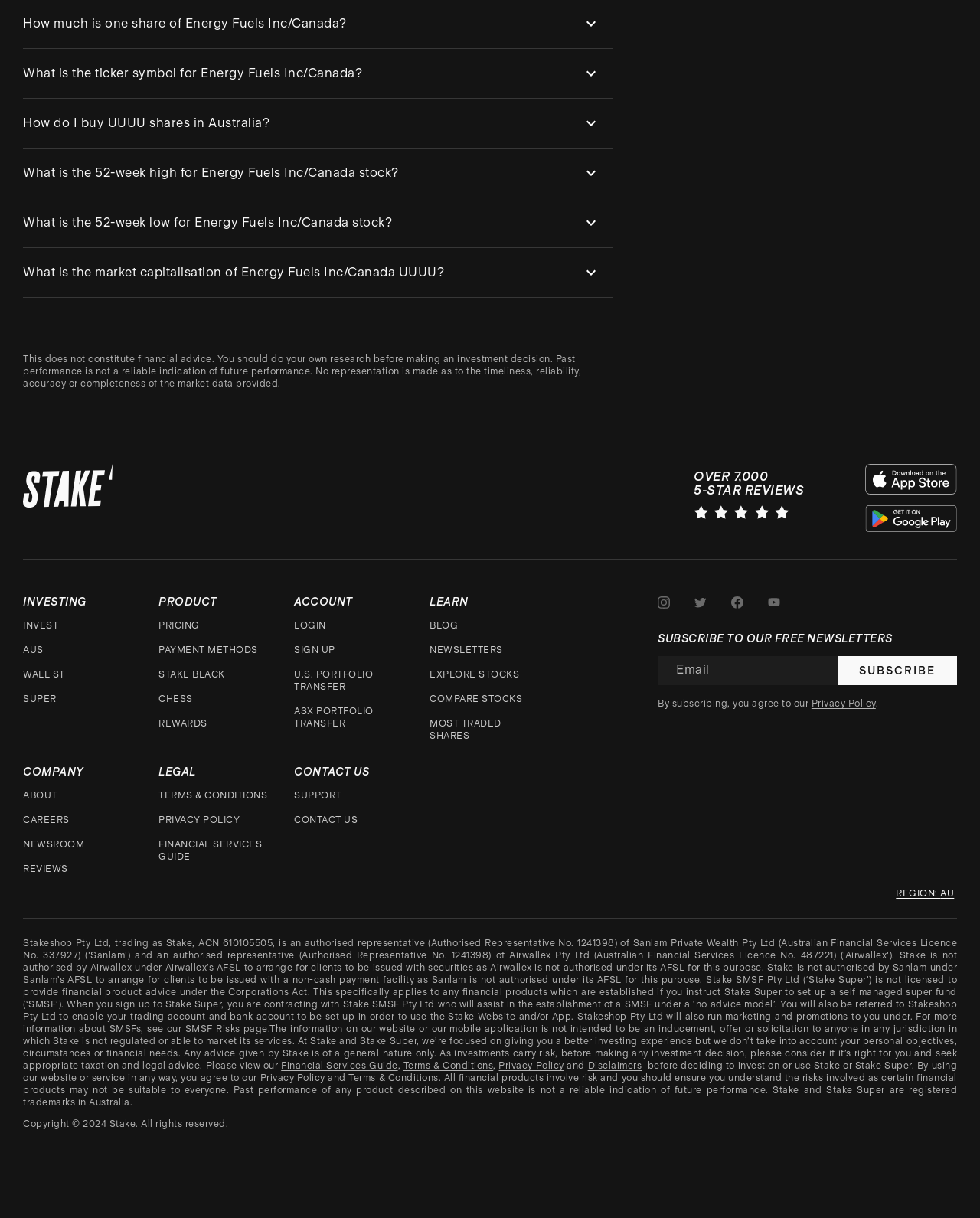Provide the bounding box coordinates of the area you need to click to execute the following instruction: "Click on the 'SUBSCRIBE' button".

[0.855, 0.539, 0.977, 0.562]